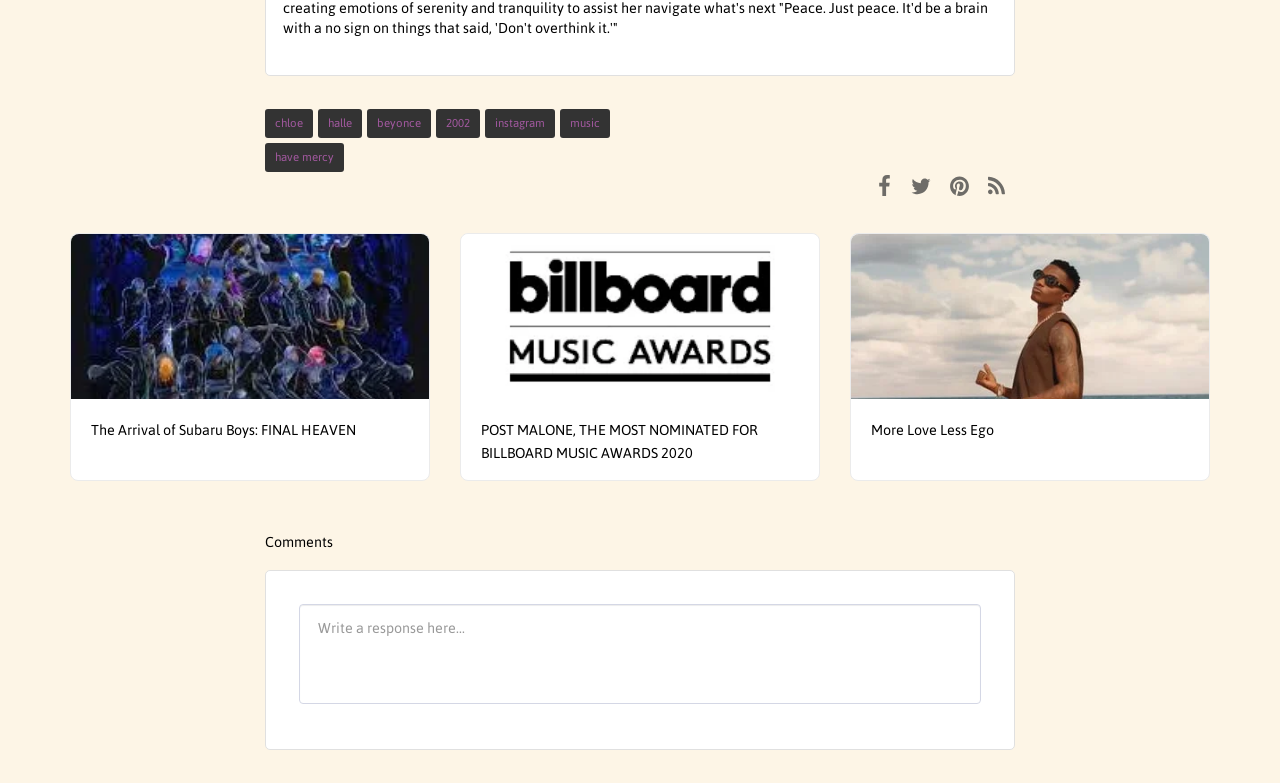What is the purpose of the textbox?
Please provide a detailed and thorough answer to the question.

The textbox has a placeholder text 'Write a response here...' and is required, indicating that its purpose is to allow users to write a response or comment.